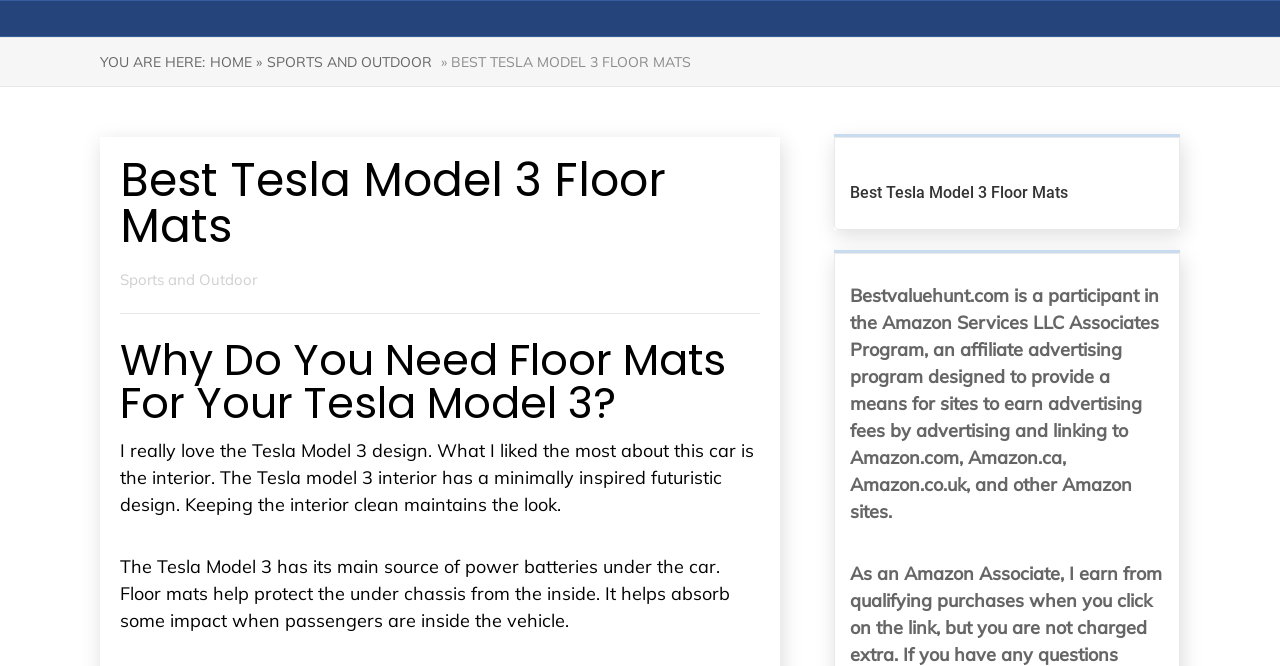What is the location of the power batteries in a Tesla Model 3?
Answer the question with a thorough and detailed explanation.

According to the webpage, the Tesla Model 3 has its main source of power batteries located under the car, which is why floor mats are important to protect the under chassis.